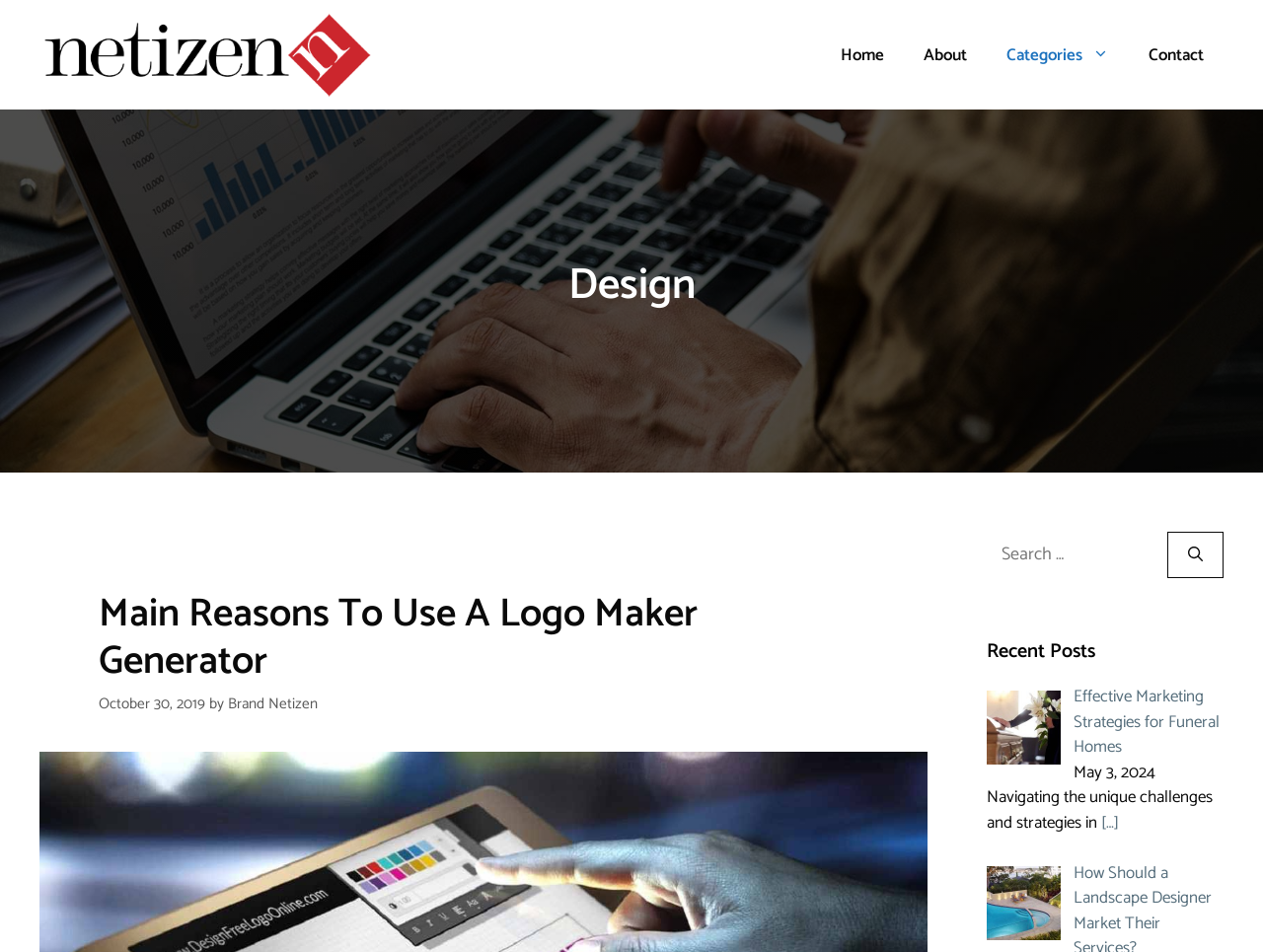Please respond to the question using a single word or phrase:
What is the date of the recent post?

May 3, 2024